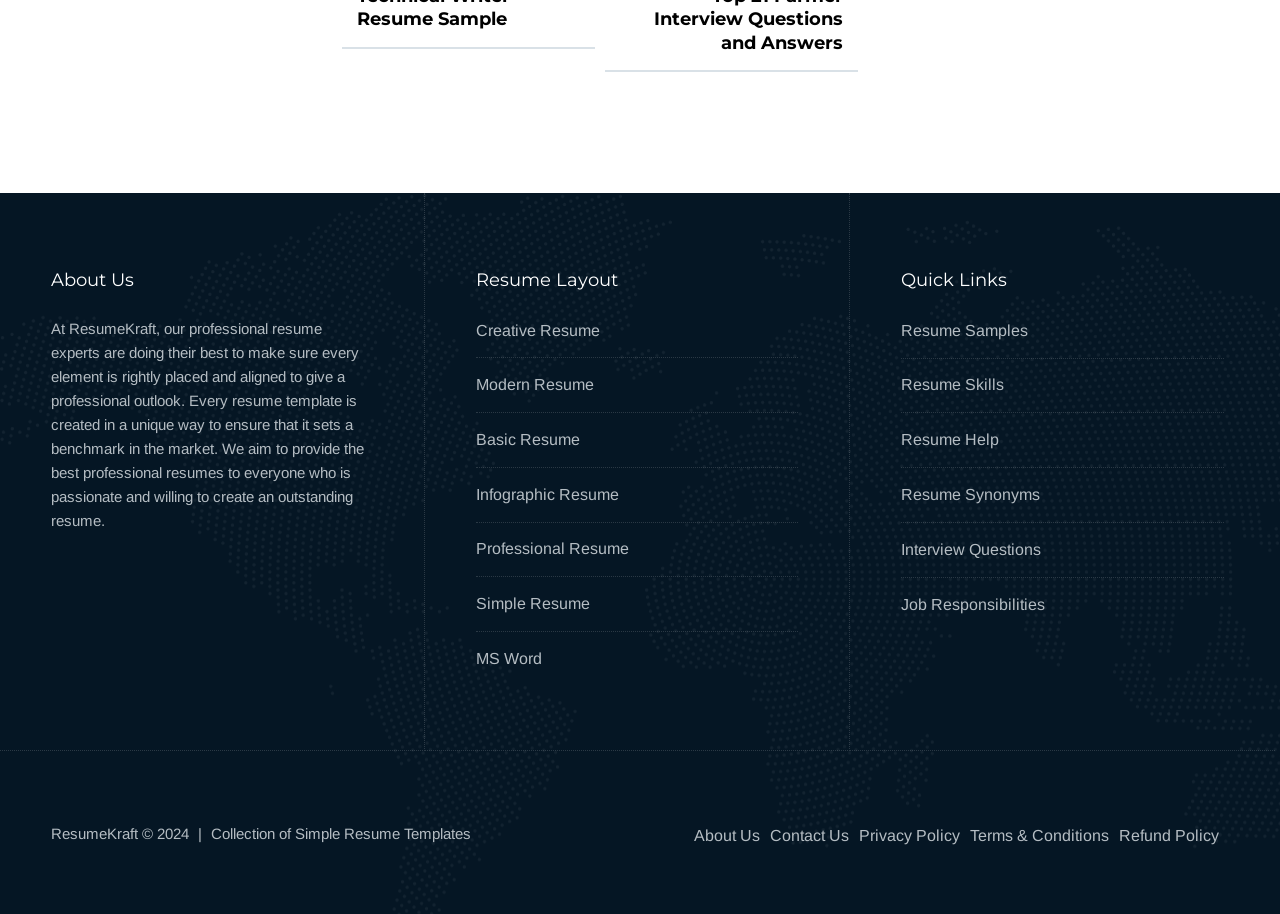Please find the bounding box coordinates of the section that needs to be clicked to achieve this instruction: "click on About Us".

[0.04, 0.295, 0.291, 0.319]